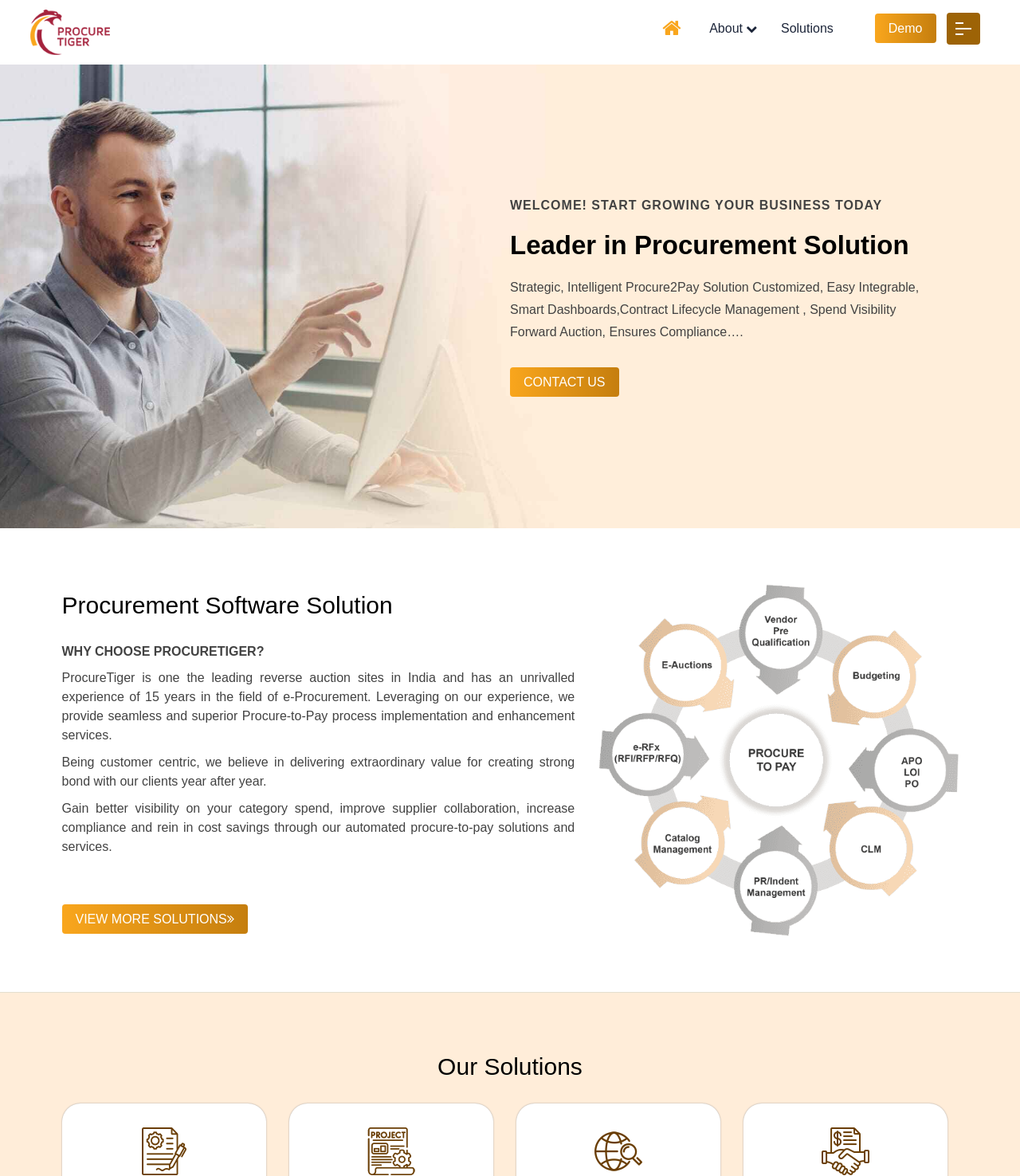Please give the bounding box coordinates of the area that should be clicked to fulfill the following instruction: "Contact Us". The coordinates should be in the format of four float numbers from 0 to 1, i.e., [left, top, right, bottom].

[0.5, 0.312, 0.607, 0.337]